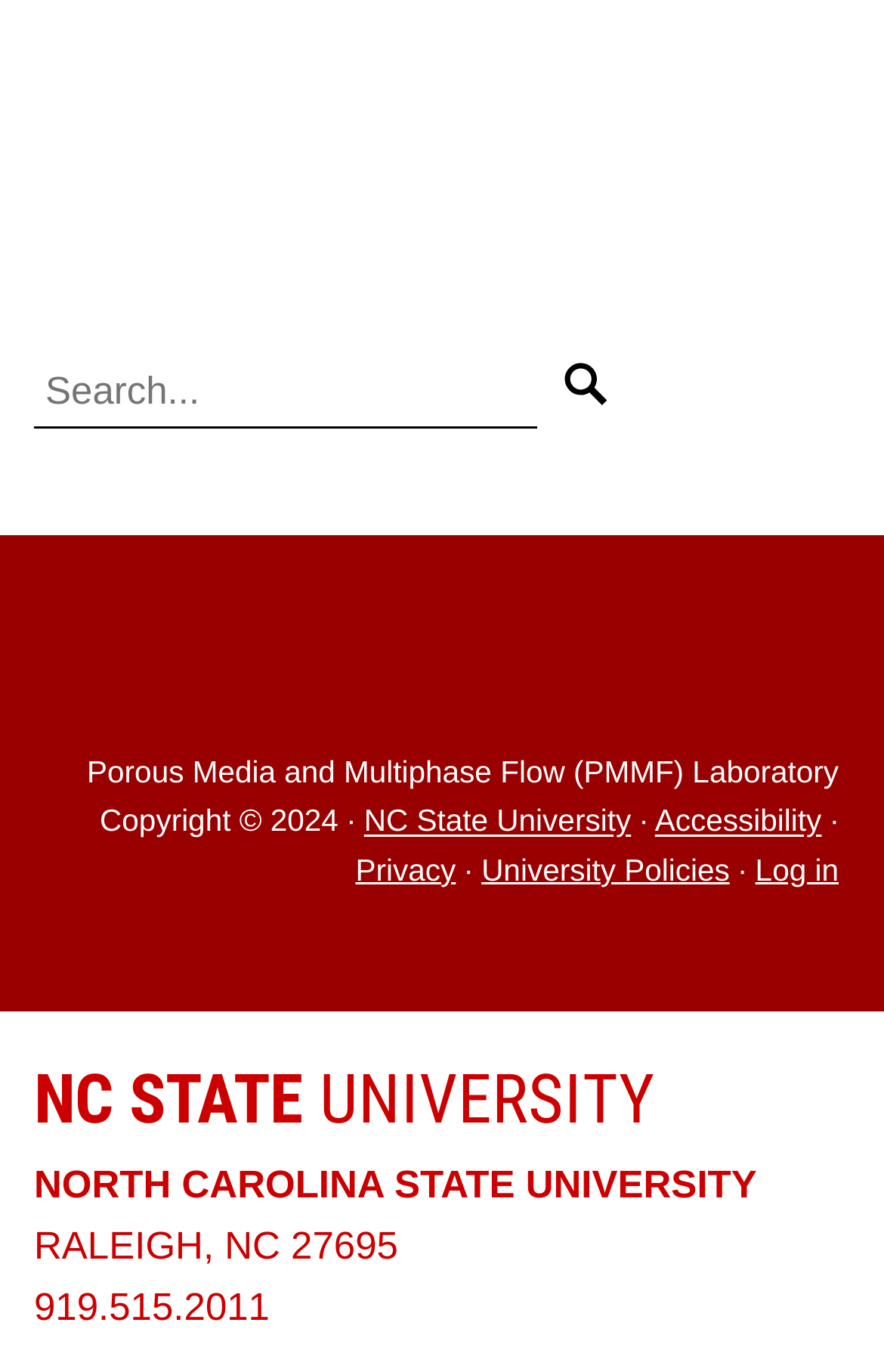Find and specify the bounding box coordinates that correspond to the clickable region for the instruction: "Log in to the system".

[0.854, 0.622, 0.949, 0.647]